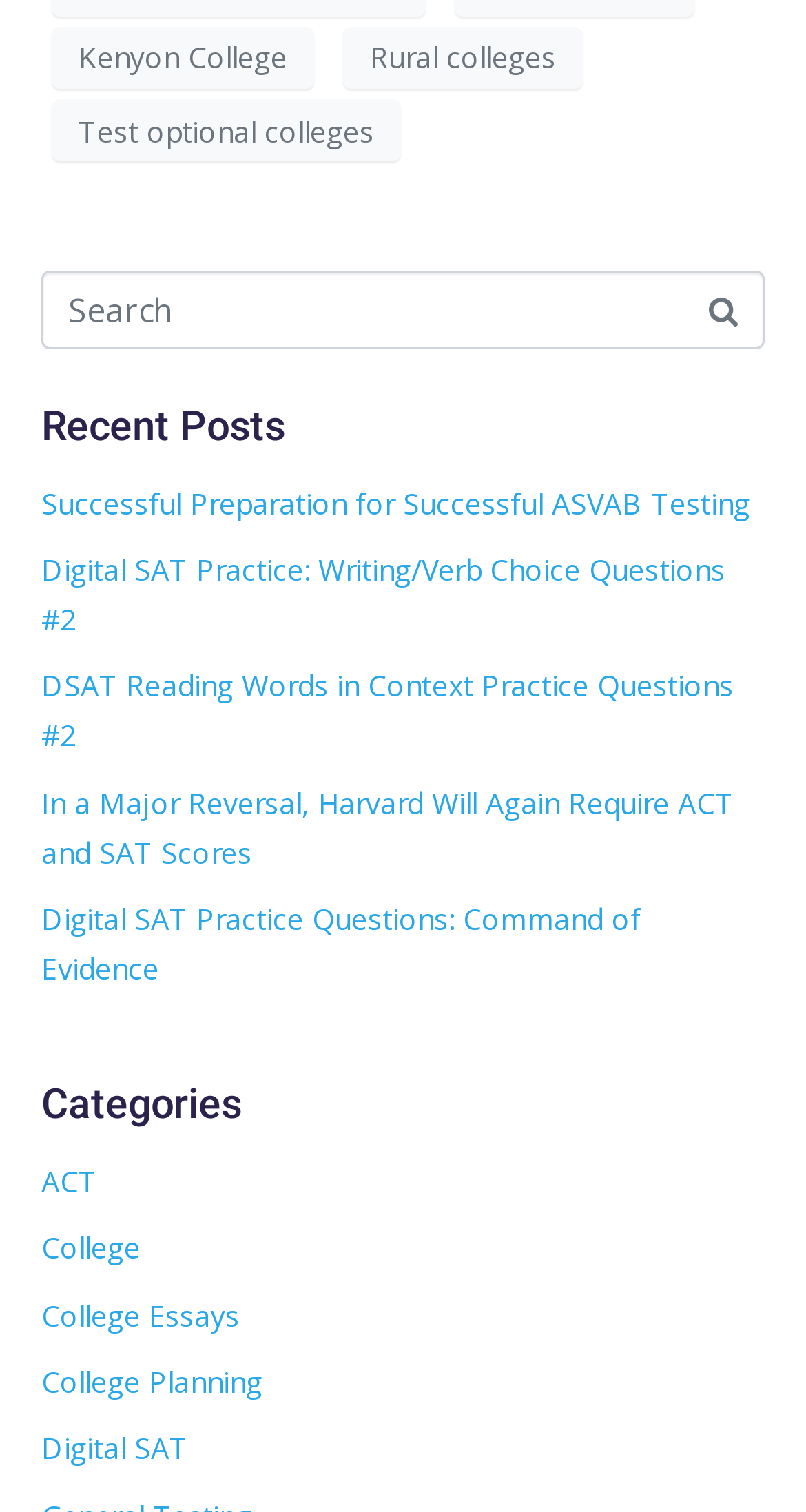What is the first link listed under 'Categories'?
Please answer the question with a detailed response using the information from the screenshot.

I looked at the list of categories and found that the first link listed is 'ACT'.